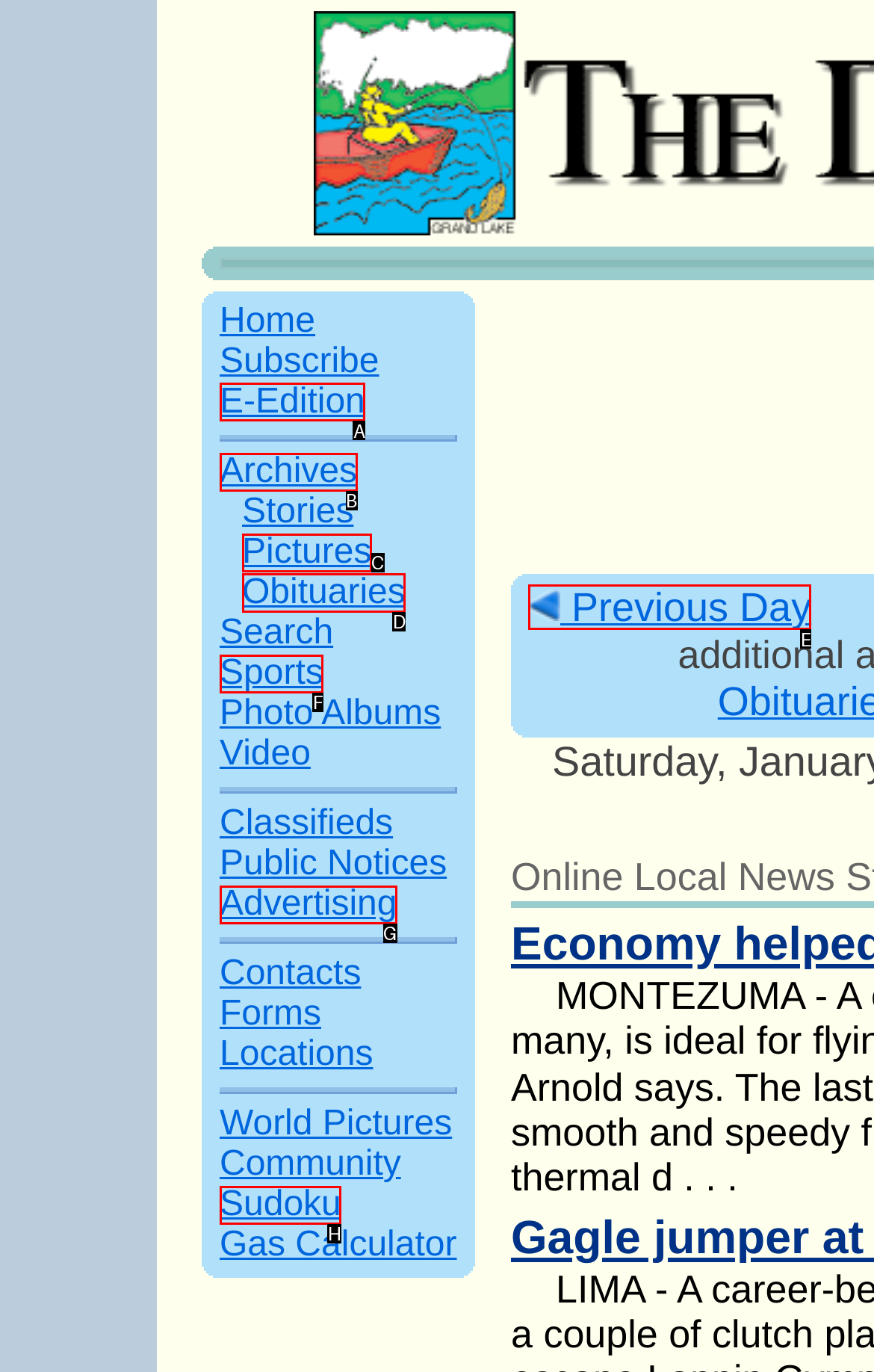Identify the correct HTML element to click to accomplish this task: Explore UFC content
Respond with the letter corresponding to the correct choice.

None